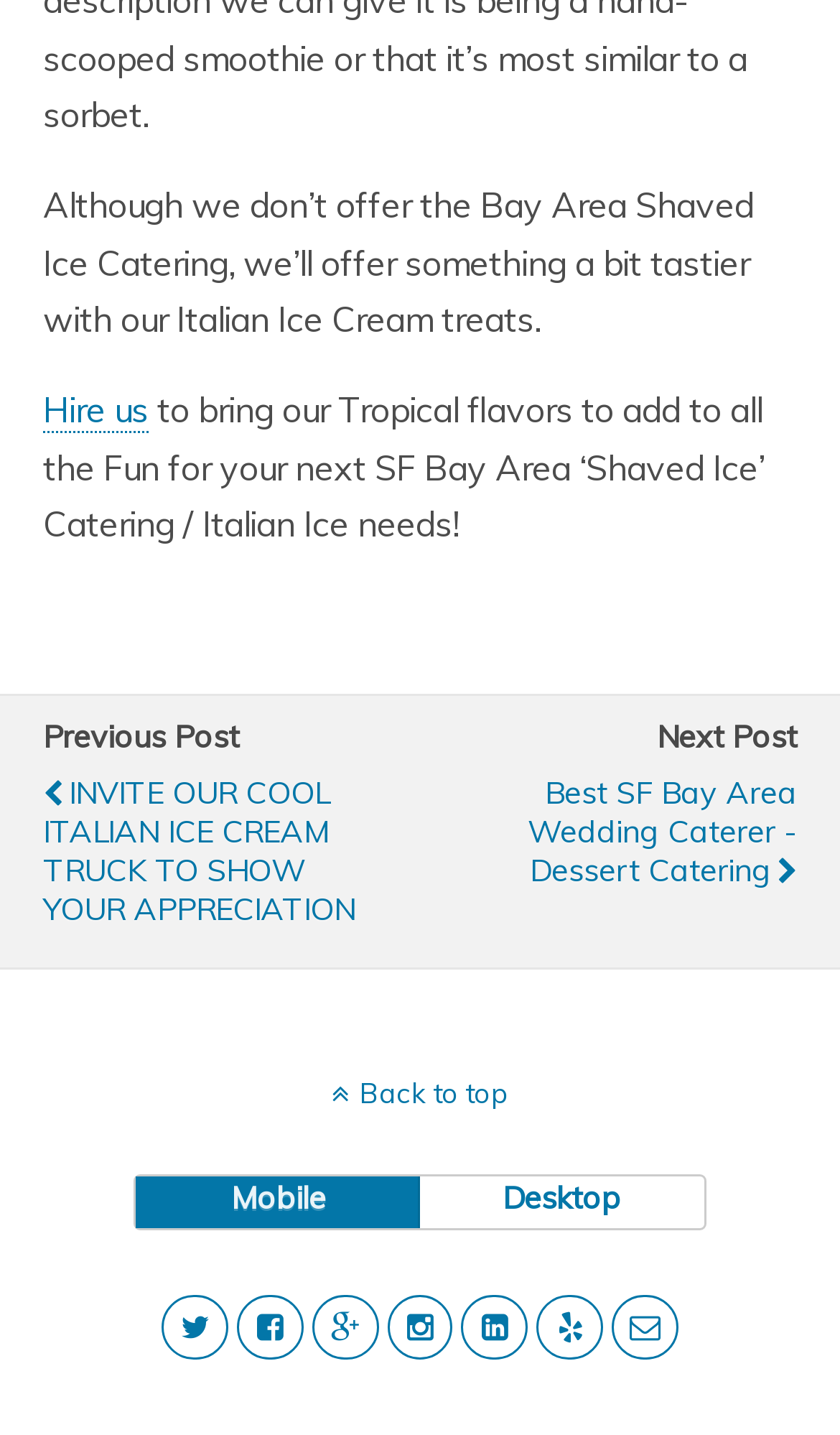Show the bounding box coordinates of the element that should be clicked to complete the task: "Invite the Italian Ice Cream truck".

[0.051, 0.526, 0.491, 0.659]